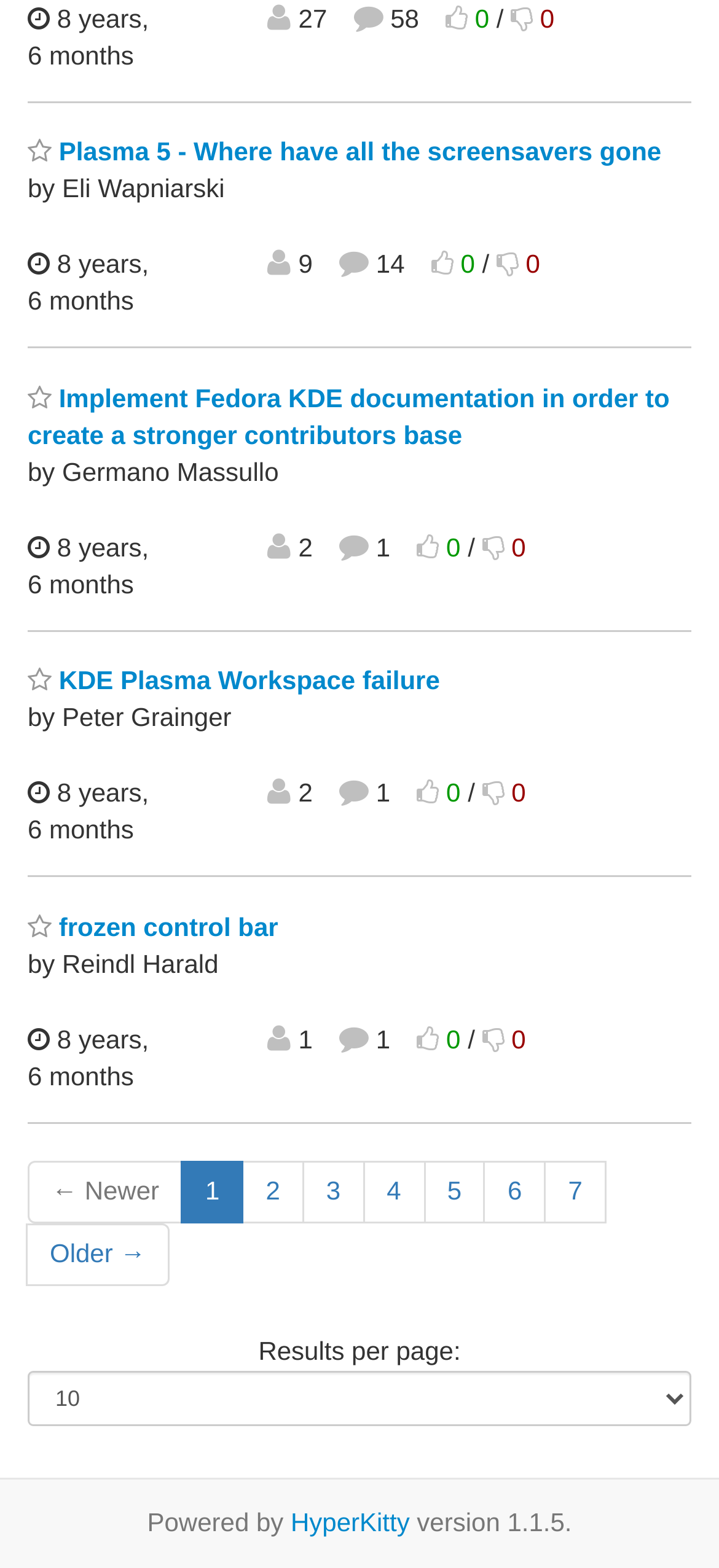Using the format (top-left x, top-left y, bottom-right x, bottom-right y), and given the element description, identify the bounding box coordinates within the screenshot: Older →

[0.036, 0.78, 0.236, 0.82]